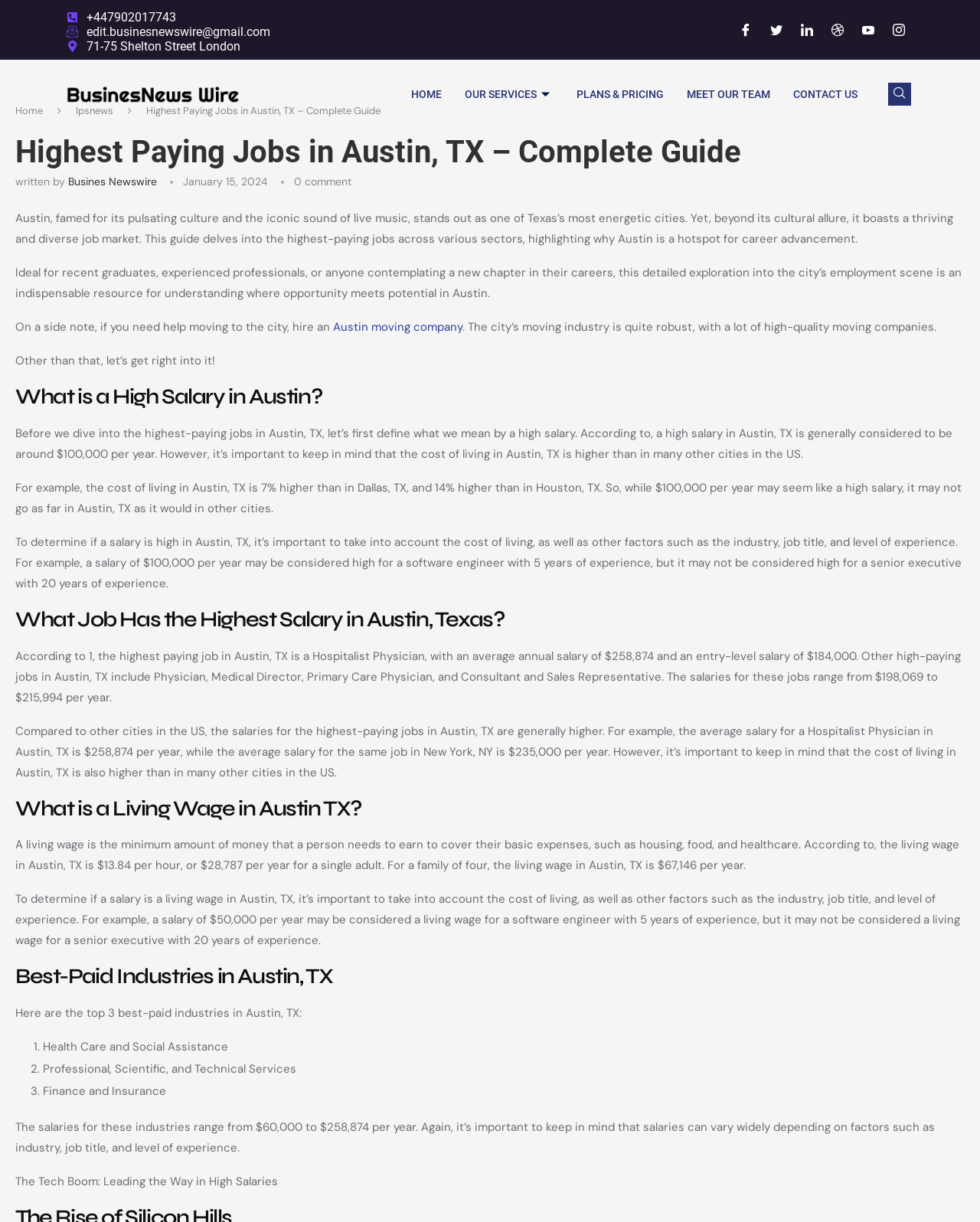Answer the question in a single word or phrase:
What is the city being described in this article?

Austin